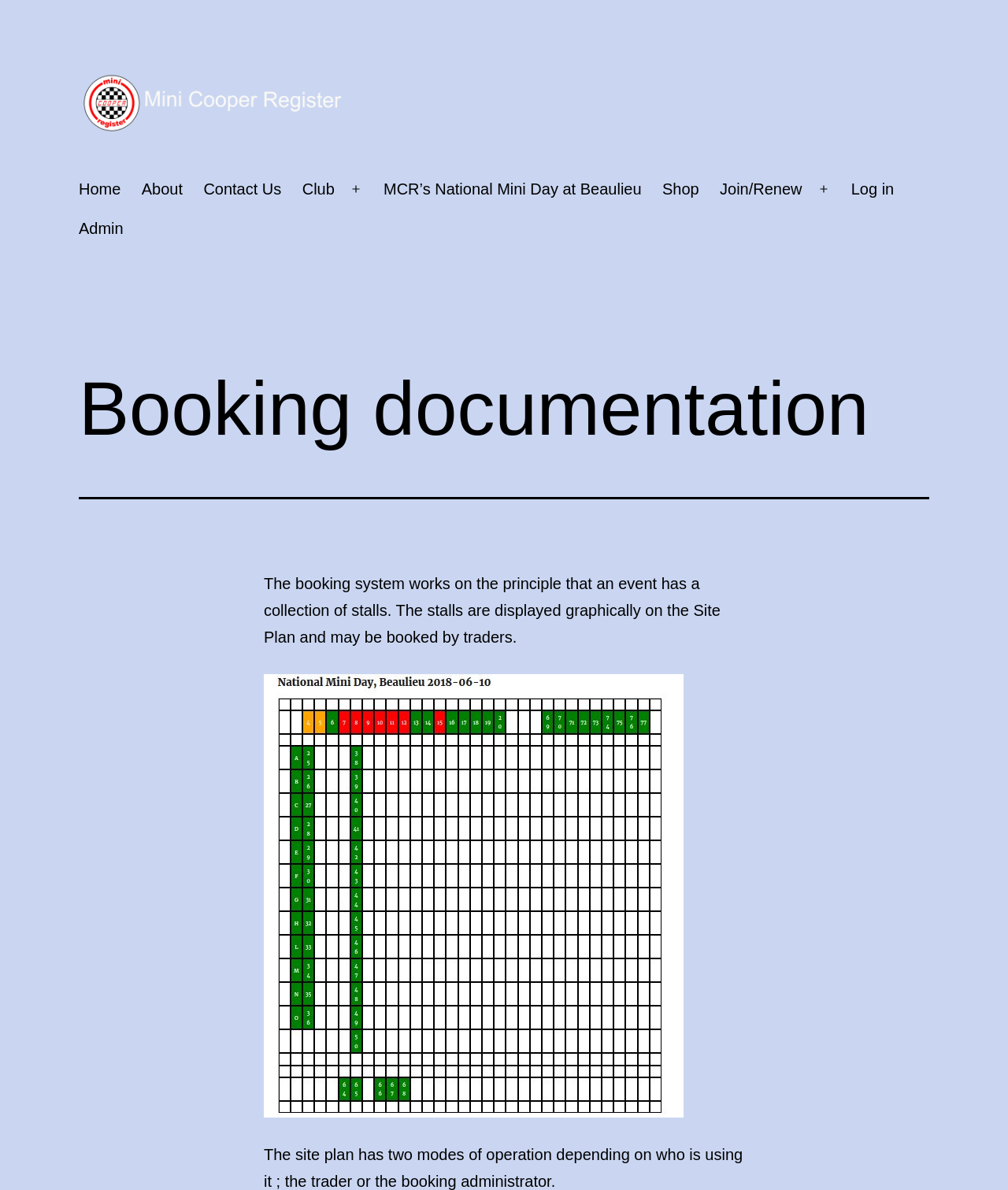Please determine the bounding box coordinates of the element to click on in order to accomplish the following task: "View conference details". Ensure the coordinates are four float numbers ranging from 0 to 1, i.e., [left, top, right, bottom].

None